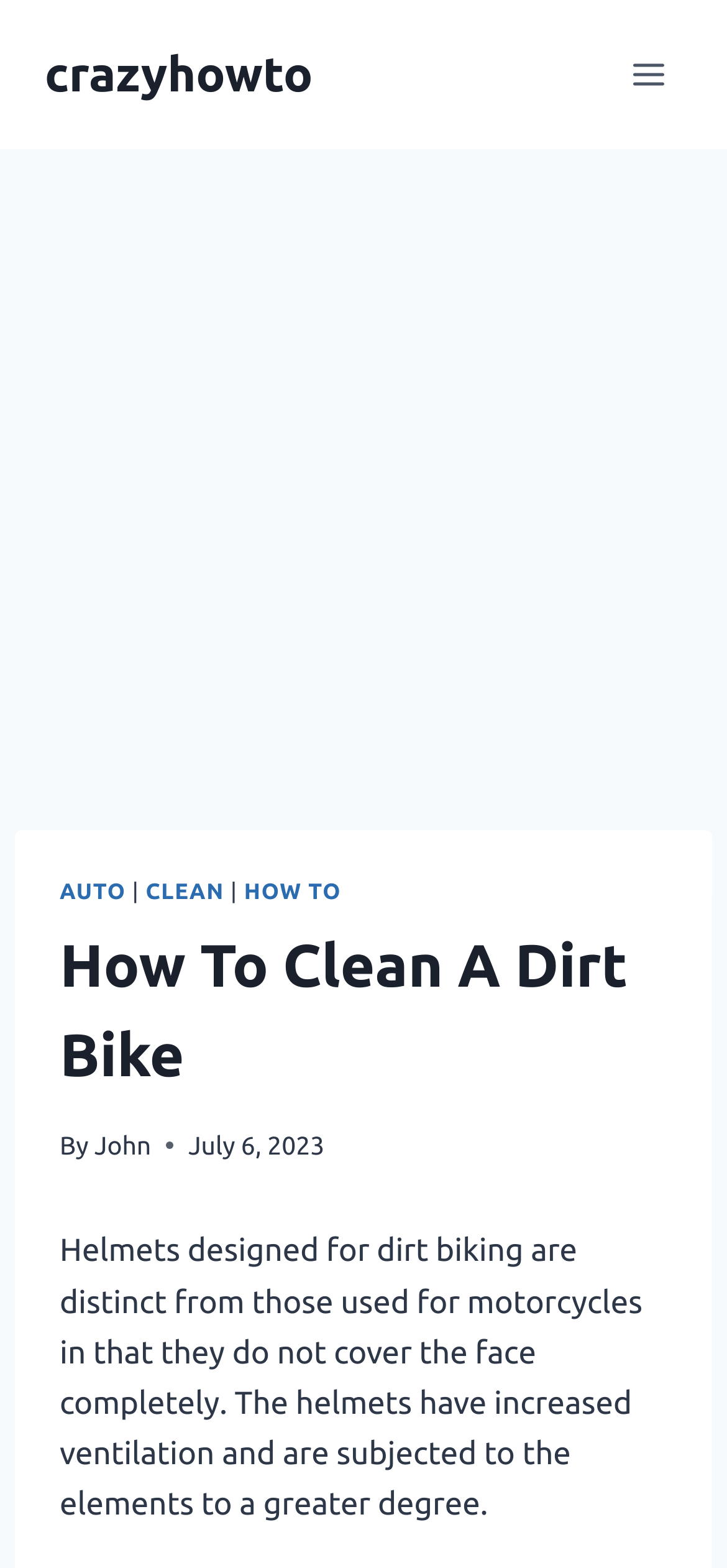Describe every aspect of the webpage comprehensively.

The webpage is about "How To Clean A Dirt Bike" and has a prominent header with the title at the top center of the page. Below the header, there is a navigation menu on the top right corner with an "Open menu" button. 

On the top left corner, there is a link to the website "crazyhowto". 

The main content of the webpage is divided into sections. The first section has a heading "How To Clean A Dirt Bike" followed by the author's name "John" and the publication date "July 6, 2023". 

Below this section, there is a paragraph of text that discusses the differences between helmets designed for dirt biking and those used for motorcycles. The text explains that dirt biking helmets do not cover the face completely and have increased ventilation.

There is also an advertisement iframe at the top of the page, taking up a significant portion of the screen. The advertisement is placed above the main content sections. 

Additionally, there are three links at the top center of the page, labeled "AUTO", "CLEAN", and "HOW TO", which are likely navigation links to other sections of the website.